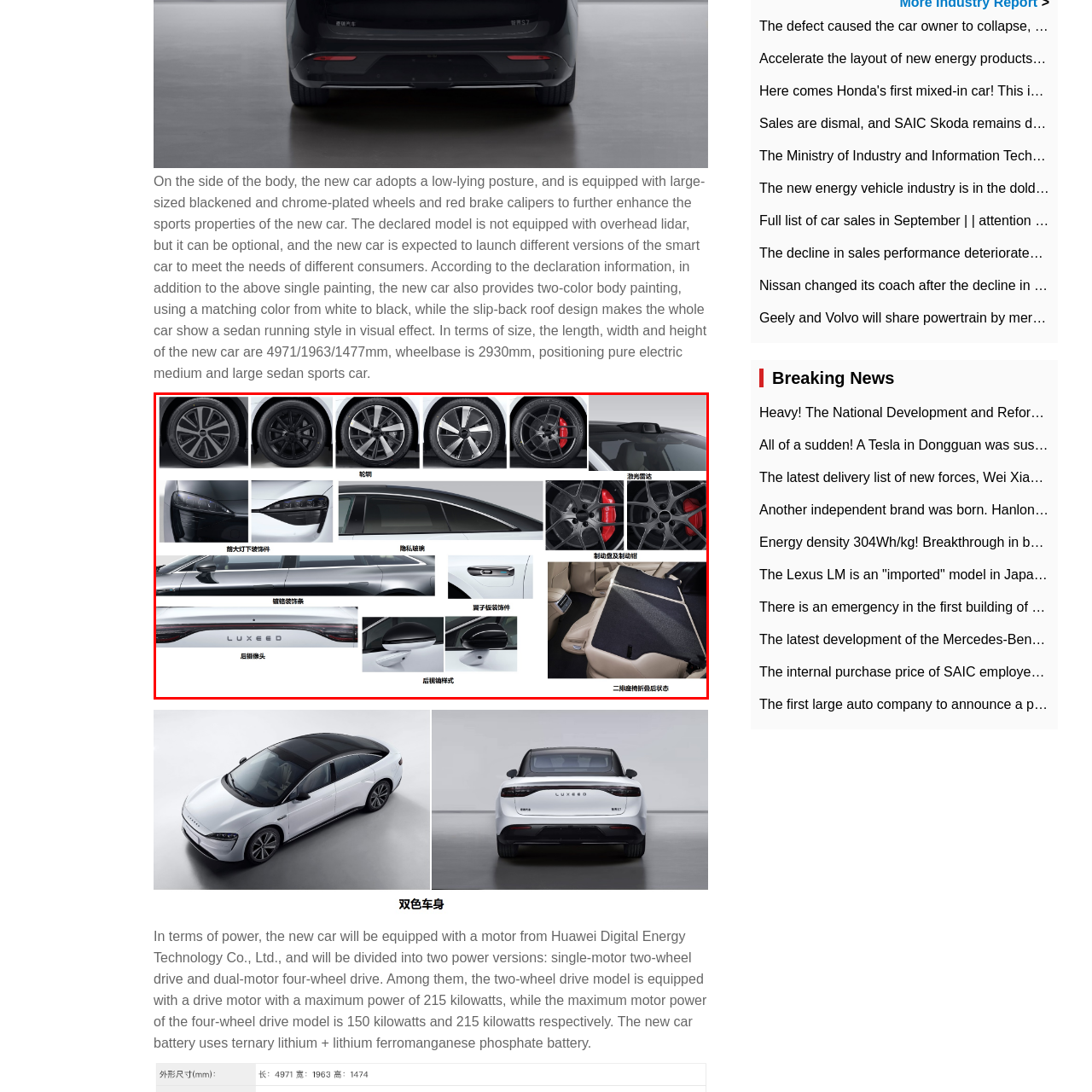Compose a thorough description of the image encased in the red perimeter.

The image showcases various detailed features of a new sports sedan, highlighting both aesthetic and functional aspects of the car's design. 

At the top, we see four distinct wheel designs, emphasizing the car's sporty appeal, with a focus on the large, blackened wheels paired with red brake calipers—an indication of high performance. Below the wheels, the sleek design elements include the side mirrors and a distinctive slip-back roof, contributing to a streamlined appearance that suggests speed and agility. 

The rear view displays the bold "LUXEED" branding along with stylish tail lights, reinforcing the modern aesthetic. The interior is partially visible, hinting at a sophisticated cabin layout. Each element is meticulously designed to cater to enthusiasts seeking a blend of luxury and performance in an electric vehicle. This comprehensive look not only enhances the car's visual appeal but also highlights its advanced engineering and customization options.